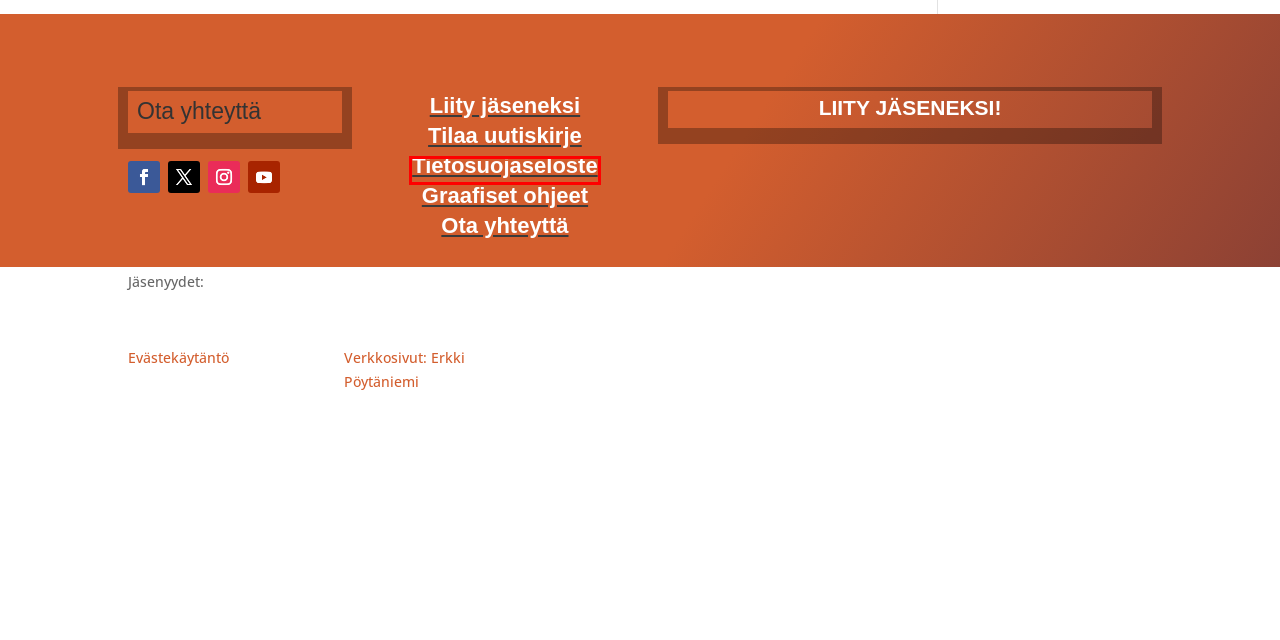A screenshot of a webpage is given, marked with a red bounding box around a UI element. Please select the most appropriate webpage description that fits the new page after clicking the highlighted element. Here are the candidates:
A. Liity jäseneksi | Suomen Permakulttuuriyhdistys ry
B. Tilaa uutiskirje | Suomen Permakulttuuriyhdistys ry
C. Ota yhteyttä | Suomen Permakulttuuriyhdistys ry
D. Graafiset ohjeet | Suomen Permakulttuuriyhdistys ry
E. Tietosuojaseloste | Suomen Permakulttuuriyhdistys ry
F. Jäsenten projektit | Suomen Permakulttuuriyhdistys ry
G. What is permaculture | Suomen Permakulttuuriyhdistys ry
H. Suomen Permakulttuuriyhdistys ry | Parannetaan maata jalkojemme alla!

E